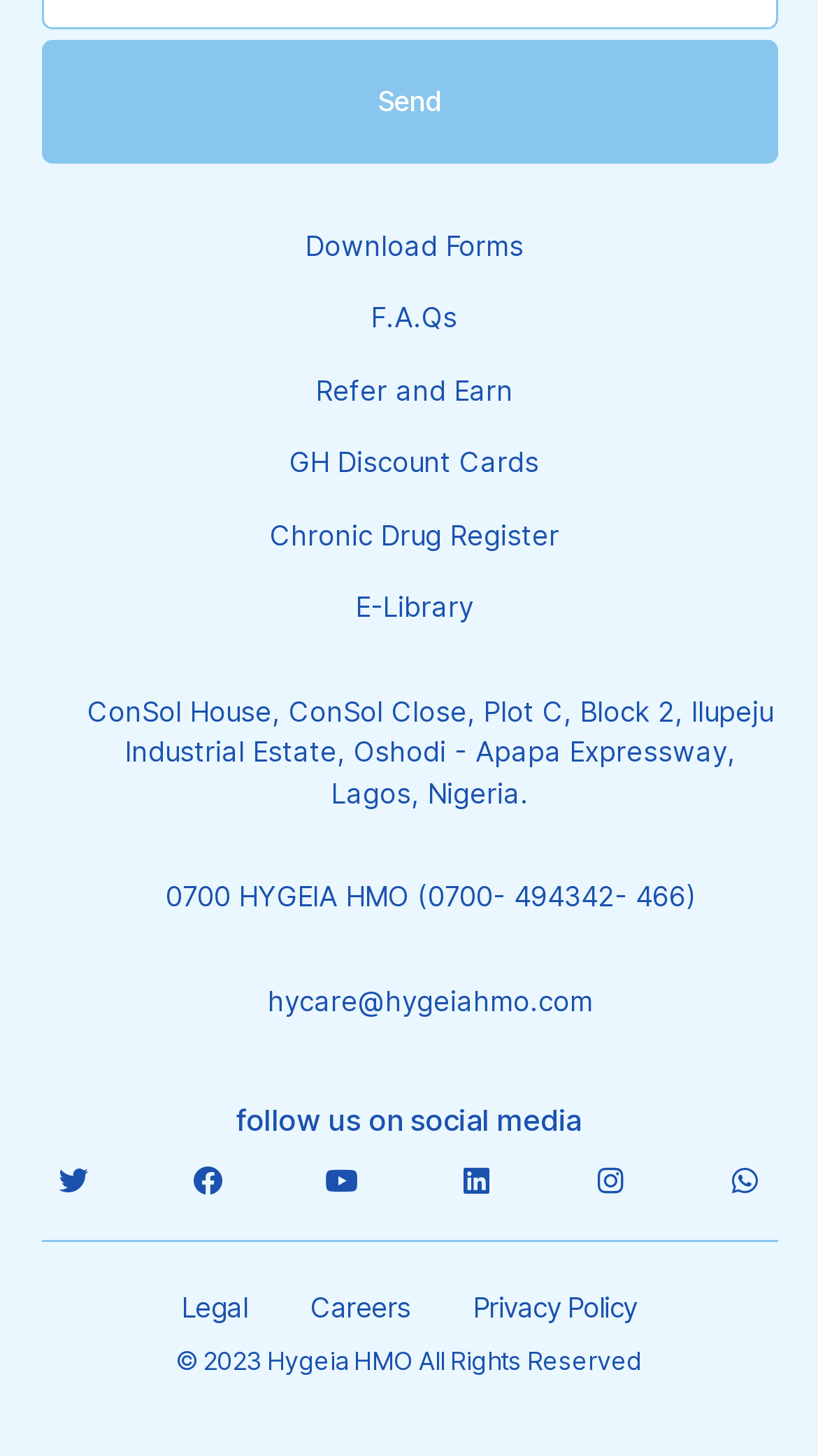Please specify the bounding box coordinates for the clickable region that will help you carry out the instruction: "Check careers".

[0.379, 0.884, 0.501, 0.912]